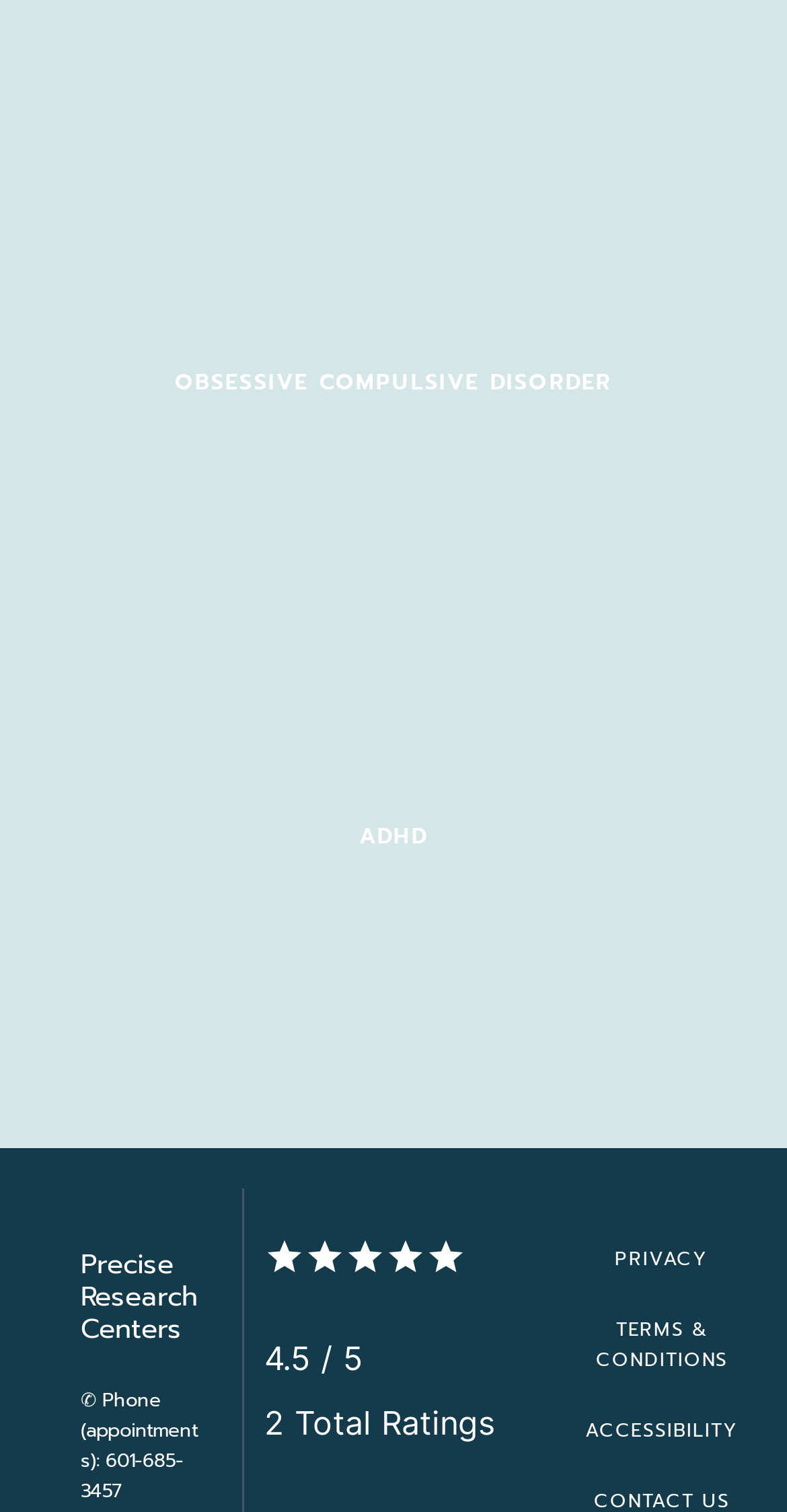What are the three links at the bottom of the webpage?
Based on the visual content, answer with a single word or a brief phrase.

PRIVACY, TERMS & CONDITIONS, ACCESSIBILITY